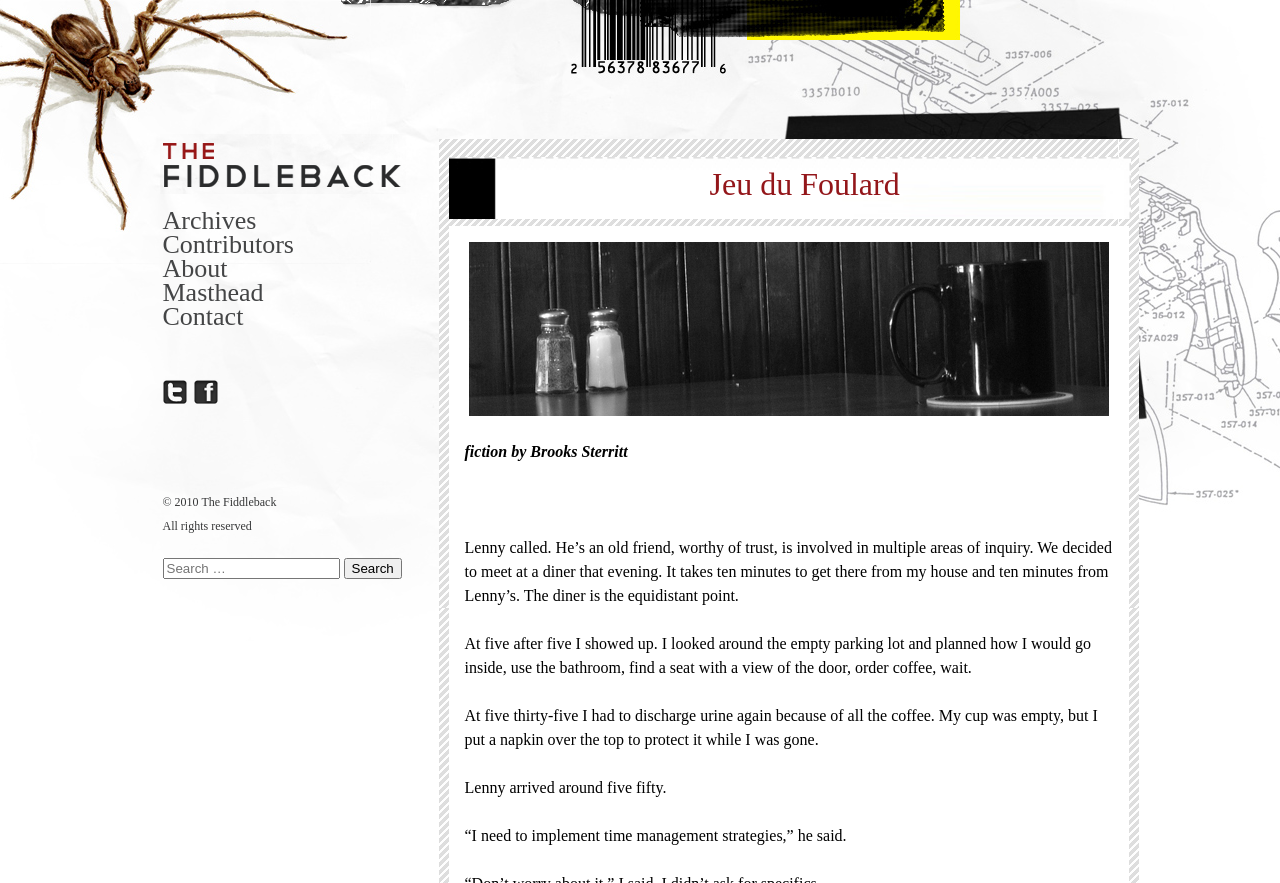Generate a comprehensive description of the webpage content.

The webpage is titled "Jeu du Foulard | The Fiddleback" and has a prominent heading "The Fiddleback" at the top left corner. Below this heading, there are five links: "Archives", "Contributors", "About", "Masthead", and "Contact", arranged horizontally and aligned to the left.

To the right of these links, there is a section with two complementary blocks. The first block contains social media links to Twitter and Facebook, as well as a copyright notice "© 2010 The Fiddleback All rights reserved" at the bottom. The second block has a search function with a search box and a "Search" button.

Below these sections, there is a large heading "Jeu du Foulard" spanning almost the entire width of the page. Underneath this heading, there is a link "BrooksSterrittHeader" with an associated image. The image is likely a header image for the author Brooks Sterritt.

The main content of the page is a short story or fiction piece by Brooks Sterritt, titled "fiction by Brooks Sterritt". The story is divided into four paragraphs, each describing a scene or event. The text is arranged in a single column, taking up most of the page's width.

There are no other notable UI elements or images on the page besides the header image and the social media icons. The overall layout is simple and focused on presenting the short story.